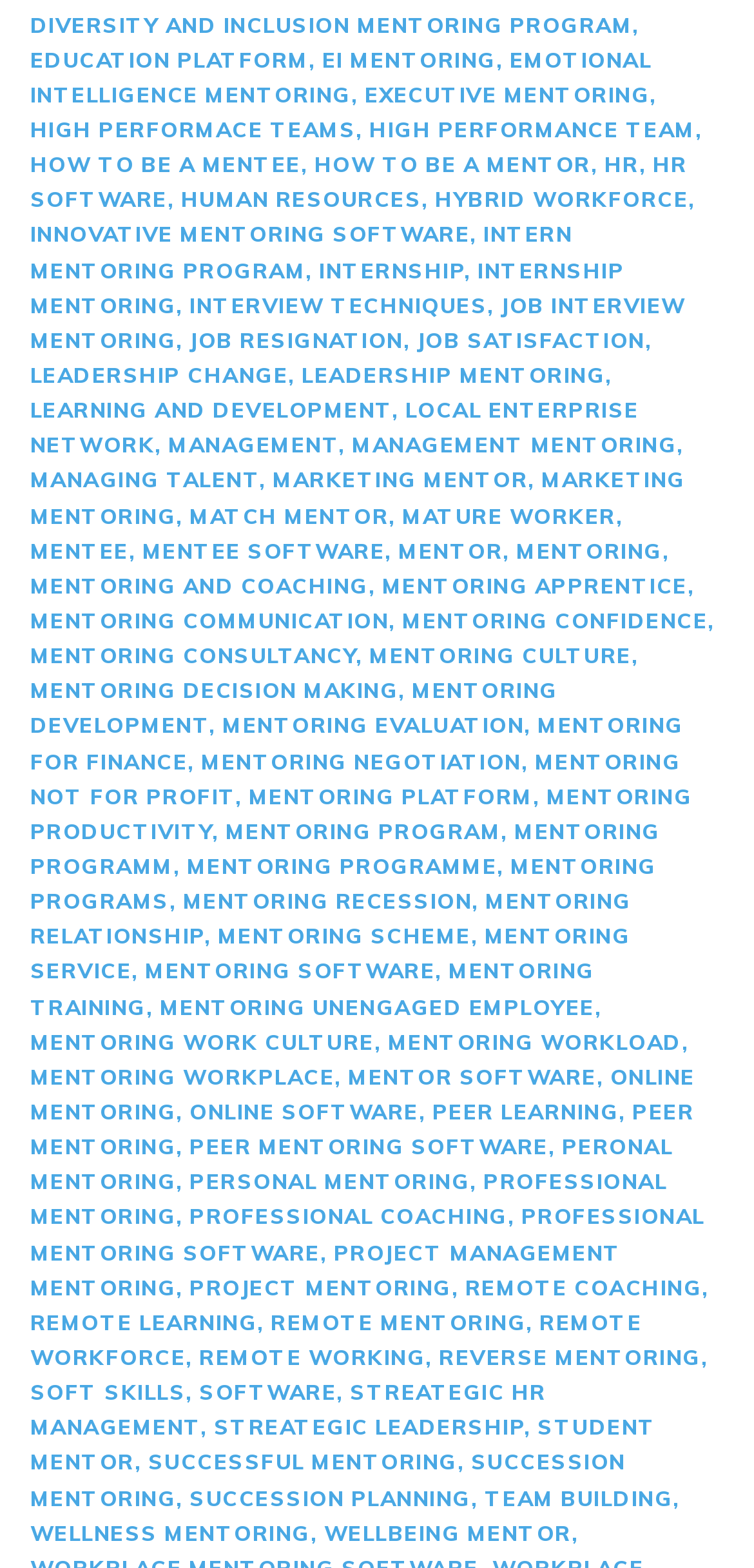Locate the bounding box for the described UI element: "mentoring not for profit". Ensure the coordinates are four float numbers between 0 and 1, formatted as [left, top, right, bottom].

[0.04, 0.477, 0.903, 0.516]